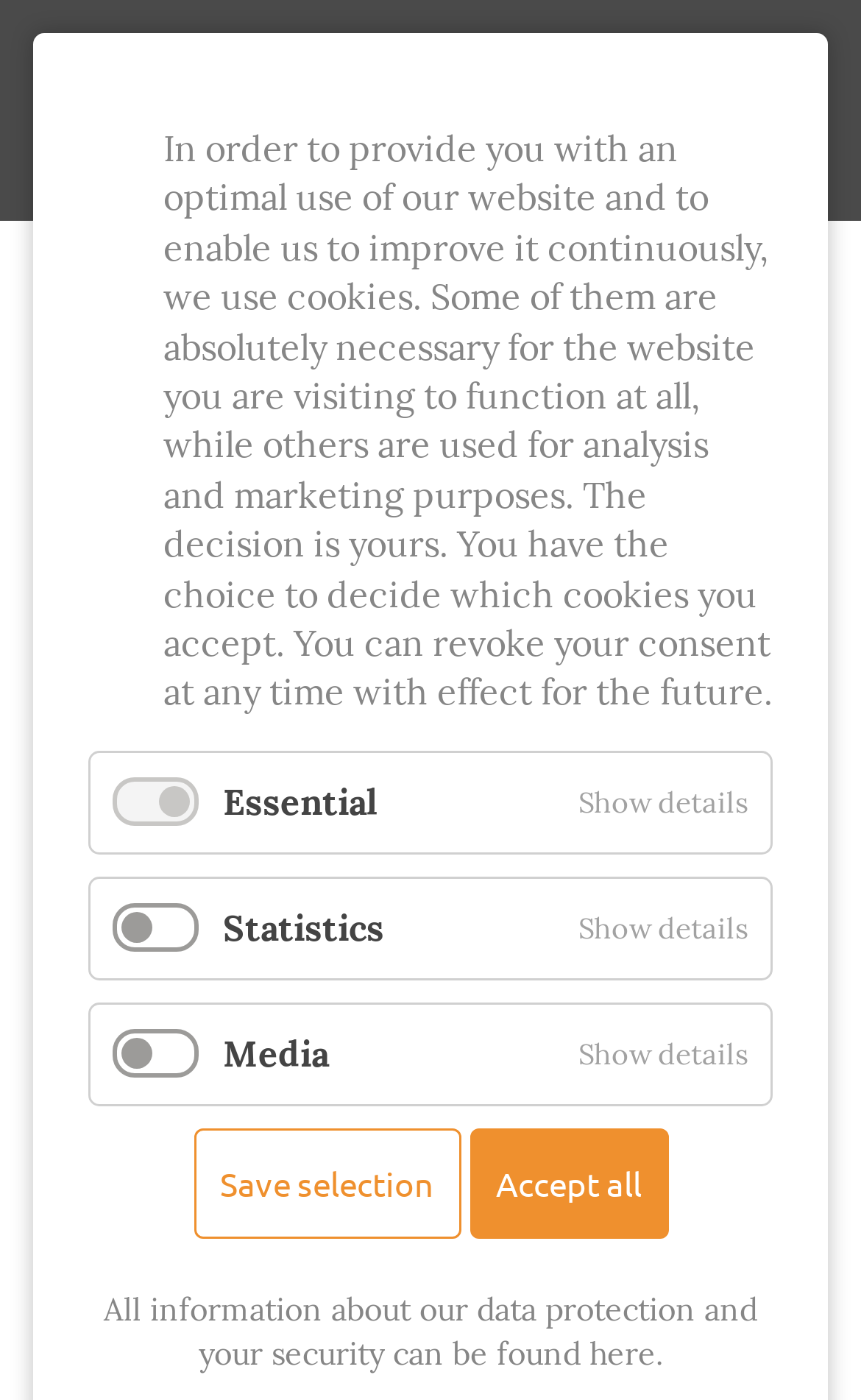Locate and provide the bounding box coordinates for the HTML element that matches this description: "Search".

[0.703, 0.06, 0.767, 0.099]